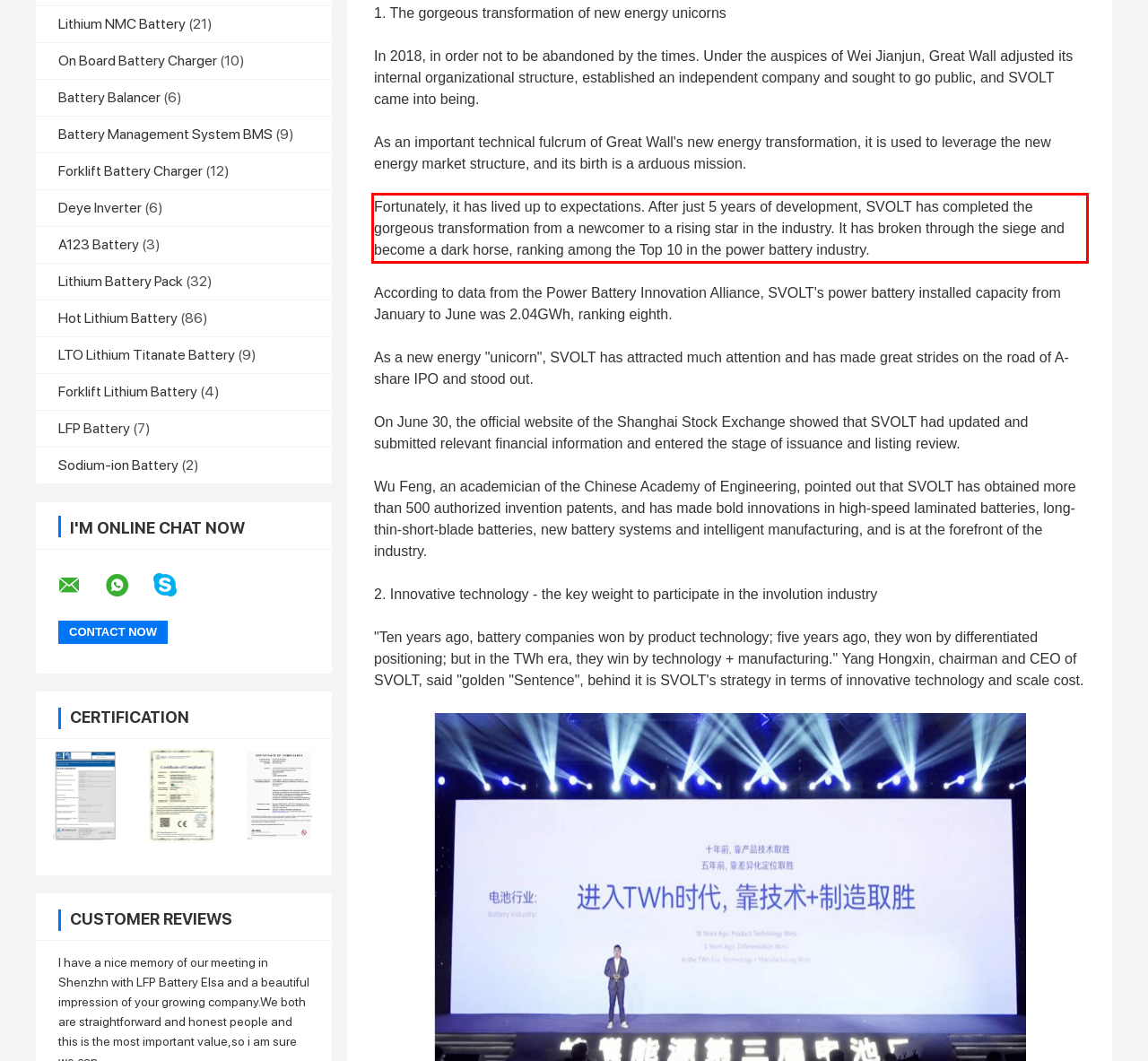Given the screenshot of a webpage, identify the red rectangle bounding box and recognize the text content inside it, generating the extracted text.

Fortunately, it has lived up to expectations. After just 5 years of development, SVOLT has completed the gorgeous transformation from a newcomer to a rising star in the industry. It has broken through the siege and become a dark horse, ranking among the Top 10 in the power battery industry.